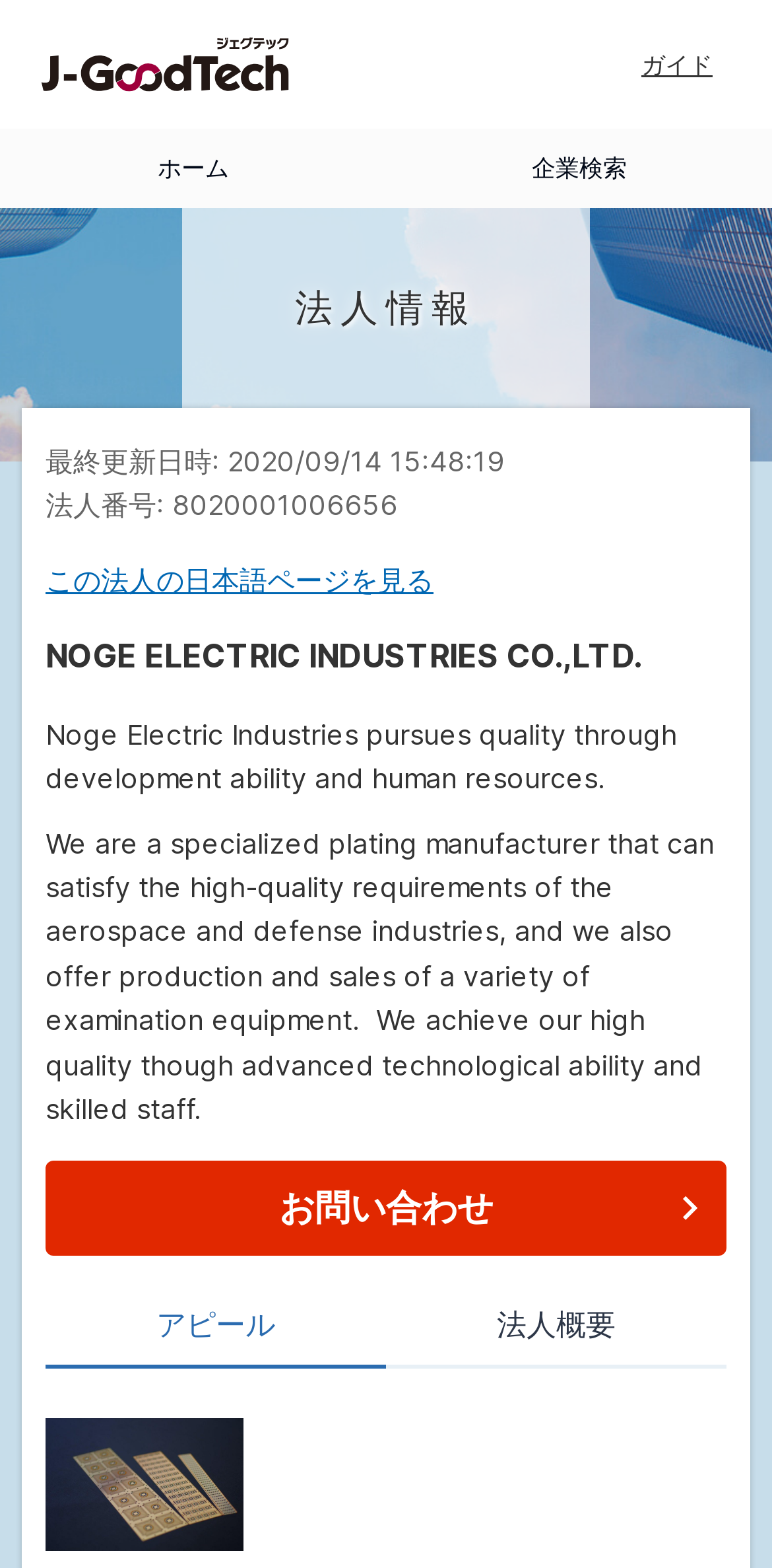Find the bounding box coordinates for the element described here: "alt="J-GoodTech（ジェグテッグ）"".

[0.038, 0.02, 0.385, 0.062]